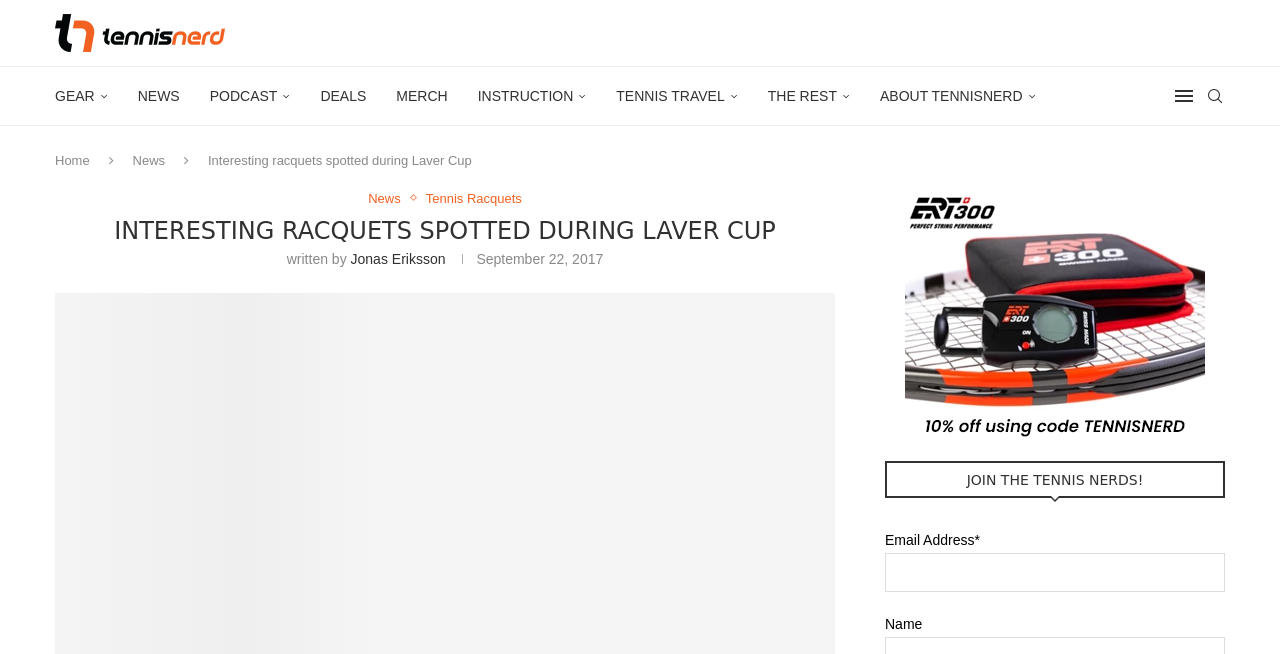Identify the bounding box coordinates for the element that needs to be clicked to fulfill this instruction: "Search for something". Provide the coordinates in the format of four float numbers between 0 and 1: [left, top, right, bottom].

[0.941, 0.102, 0.957, 0.191]